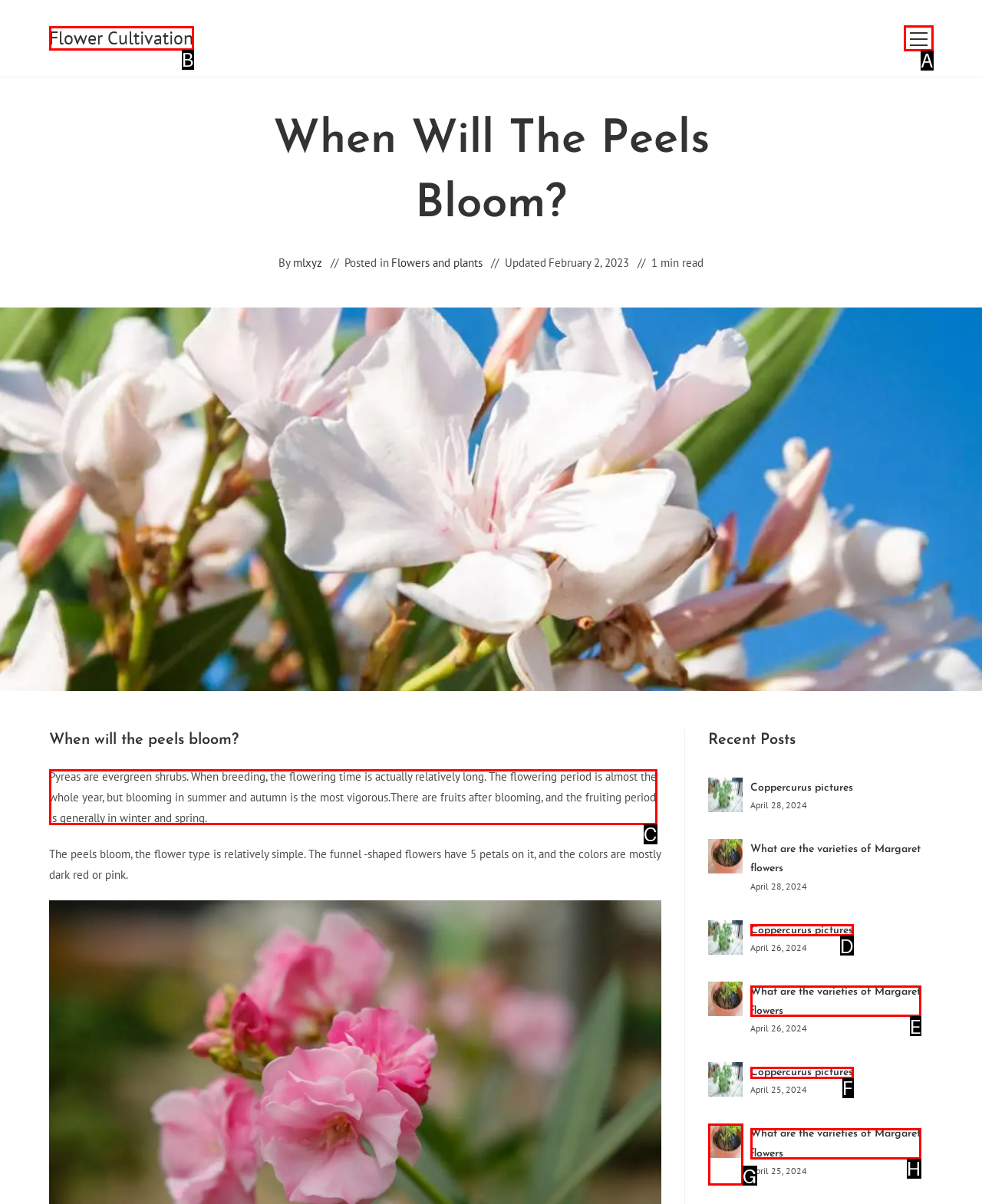Select the HTML element to finish the task: Read the article about when peels bloom Reply with the letter of the correct option.

C